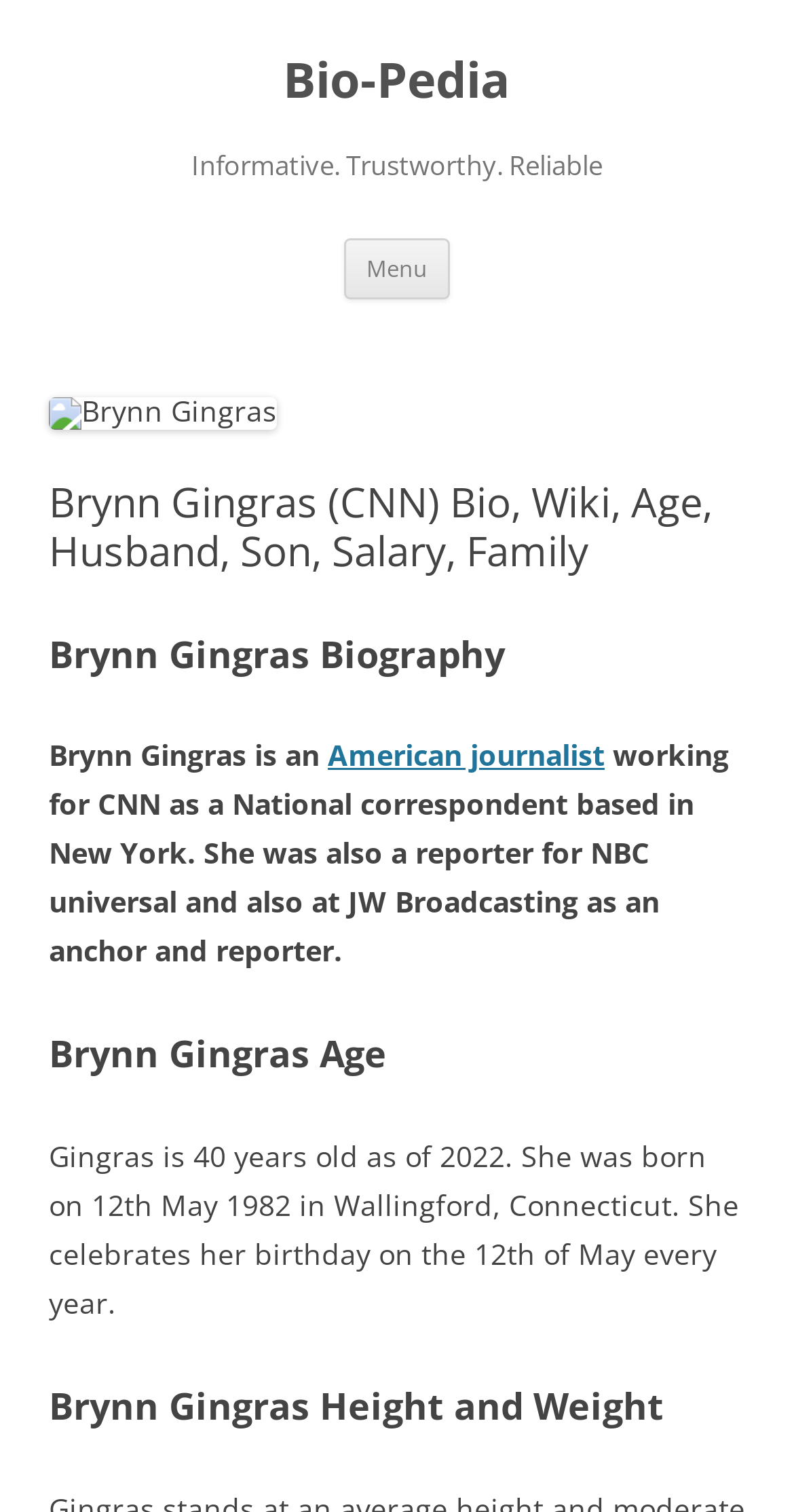Explain the webpage's design and content in an elaborate manner.

The webpage is about Brynn Gingras, an American journalist working for CNN. At the top, there is a heading "Bio-Pedia" with a link to it, followed by another heading "Informative. Trustworthy. Reliable". A menu button is located to the right of these headings. Below these elements, there is a link to "Skip to content".

The main content of the webpage is divided into sections, each with its own heading. The first section is about Brynn Gingras' biography, featuring an image of her on the left and a heading with her name and title on the right. Below this, there is a paragraph of text describing her profession and work experience.

The next section is about Brynn Gingras' biography, with a heading "Brynn Gingras Biography" followed by a paragraph of text. This is followed by sections about her age, with a heading "Brynn Gingras Age" and a paragraph of text describing her birthdate and age. The final section is about her height and weight, with a heading "Brynn Gingras Height and Weight".